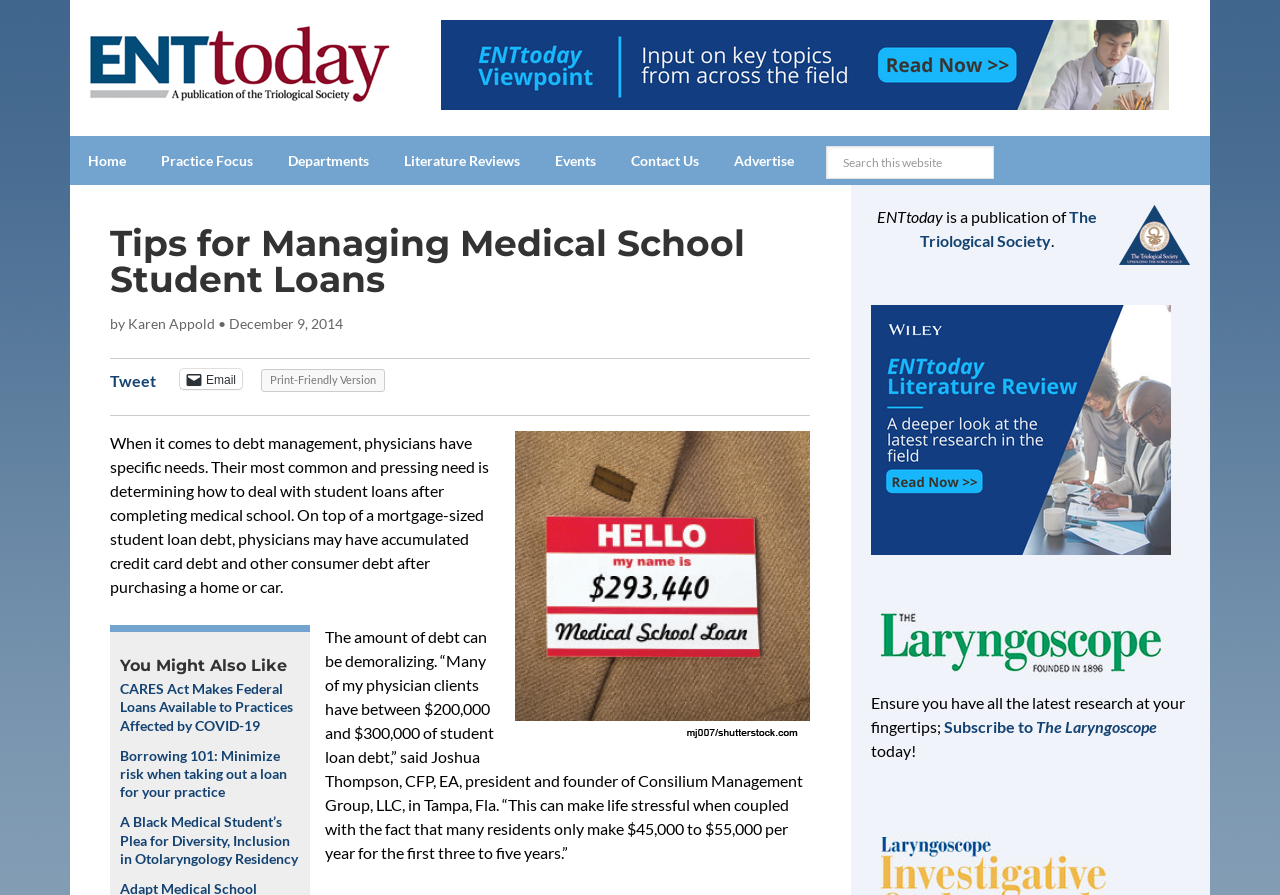Determine the bounding box coordinates of the clickable area required to perform the following instruction: "Visit the website of The Triological Society". The coordinates should be represented as four float numbers between 0 and 1: [left, top, right, bottom].

[0.719, 0.231, 0.857, 0.279]